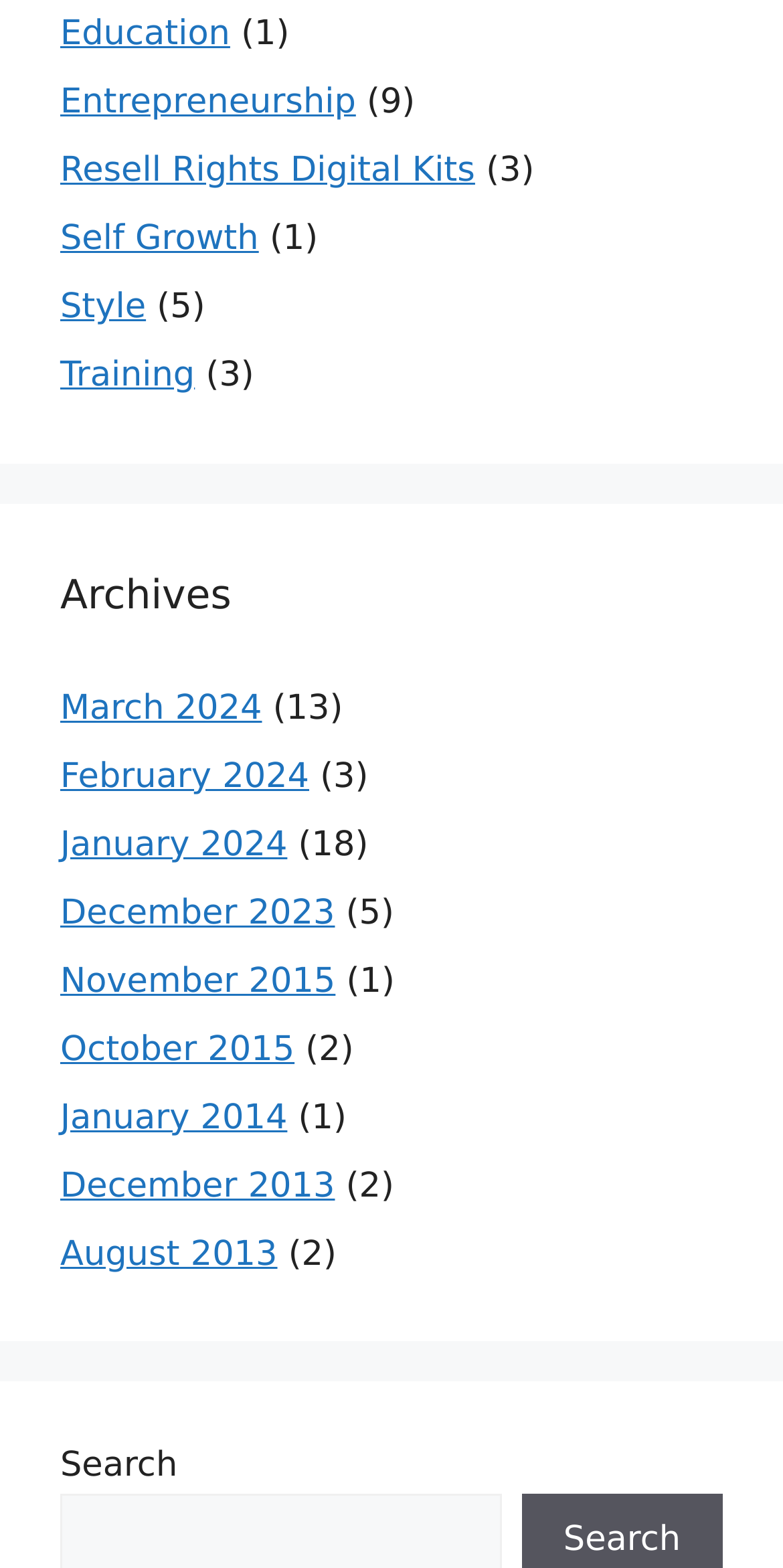Identify the bounding box of the HTML element described as: "Training".

[0.077, 0.227, 0.249, 0.253]